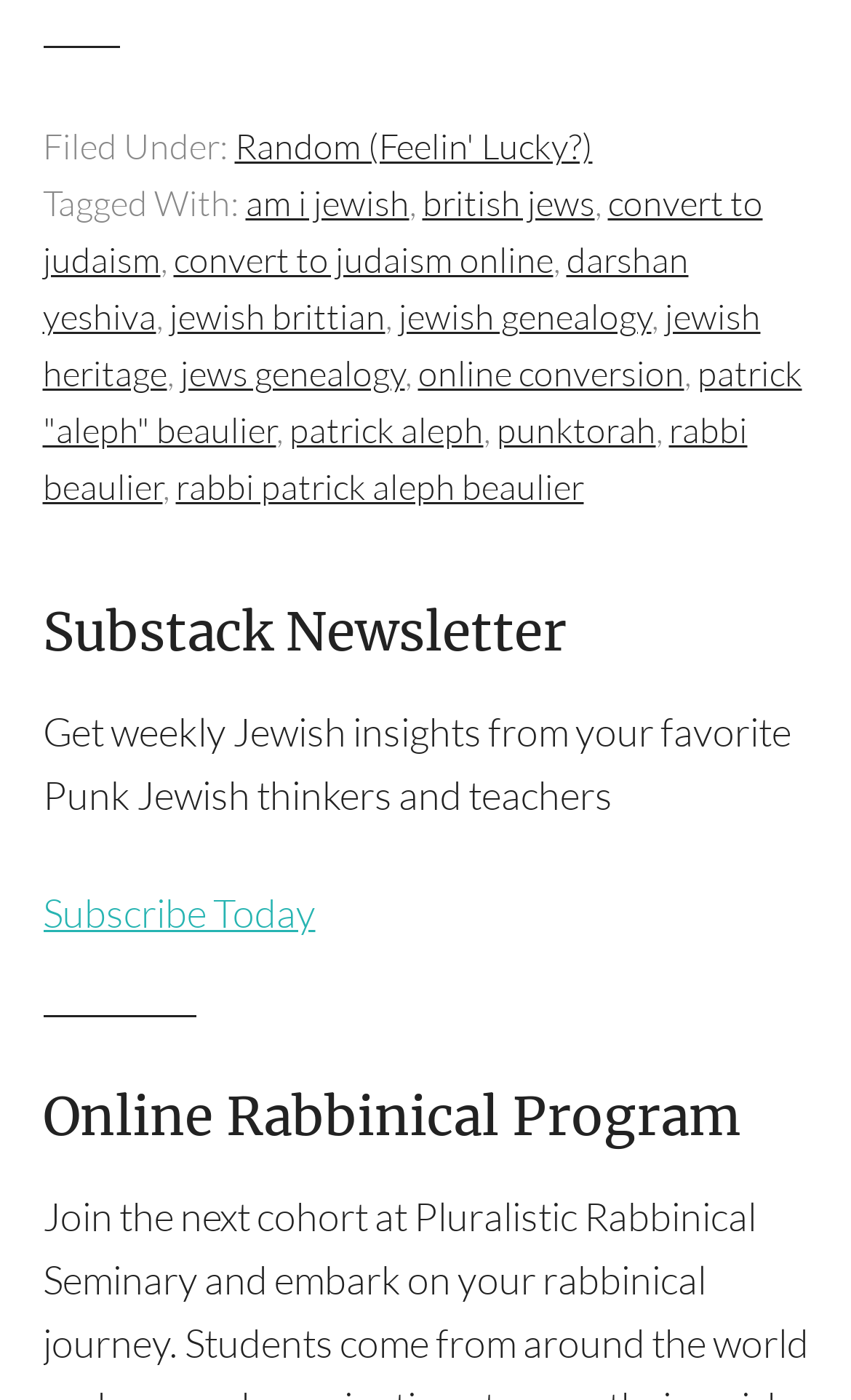Given the following UI element description: "convert to judaism online", find the bounding box coordinates in the webpage screenshot.

[0.204, 0.17, 0.65, 0.202]